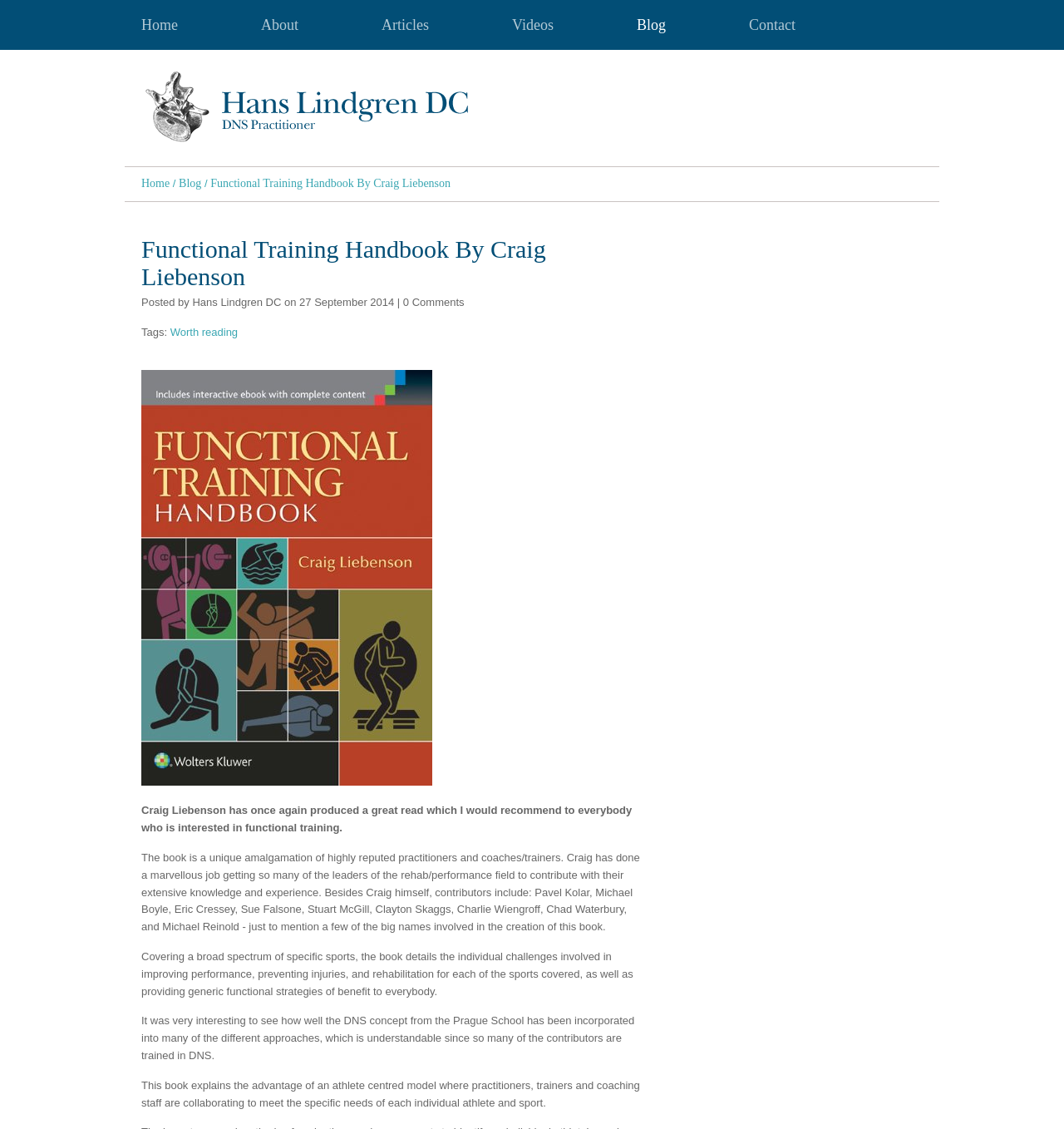Provide the bounding box coordinates of the area you need to click to execute the following instruction: "Visit the 'About' page".

[0.245, 0.0, 0.28, 0.044]